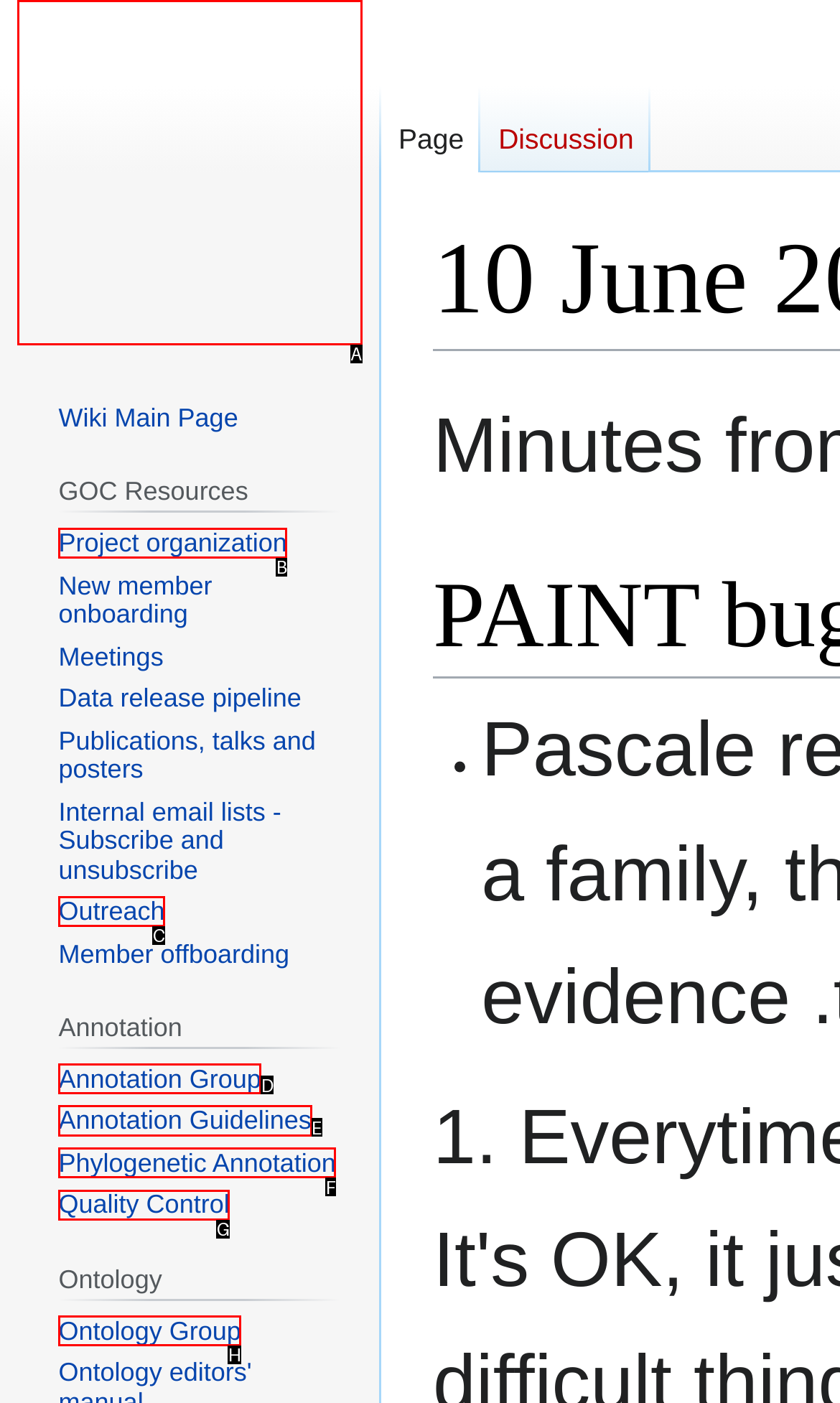Indicate the HTML element to be clicked to accomplish this task: View annotation guidelines Respond using the letter of the correct option.

E